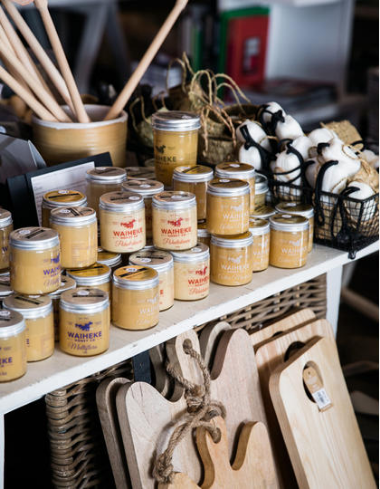Give a concise answer using only one word or phrase for this question:
What is the emphasis of Waiheke Island?

Quality and sustainability